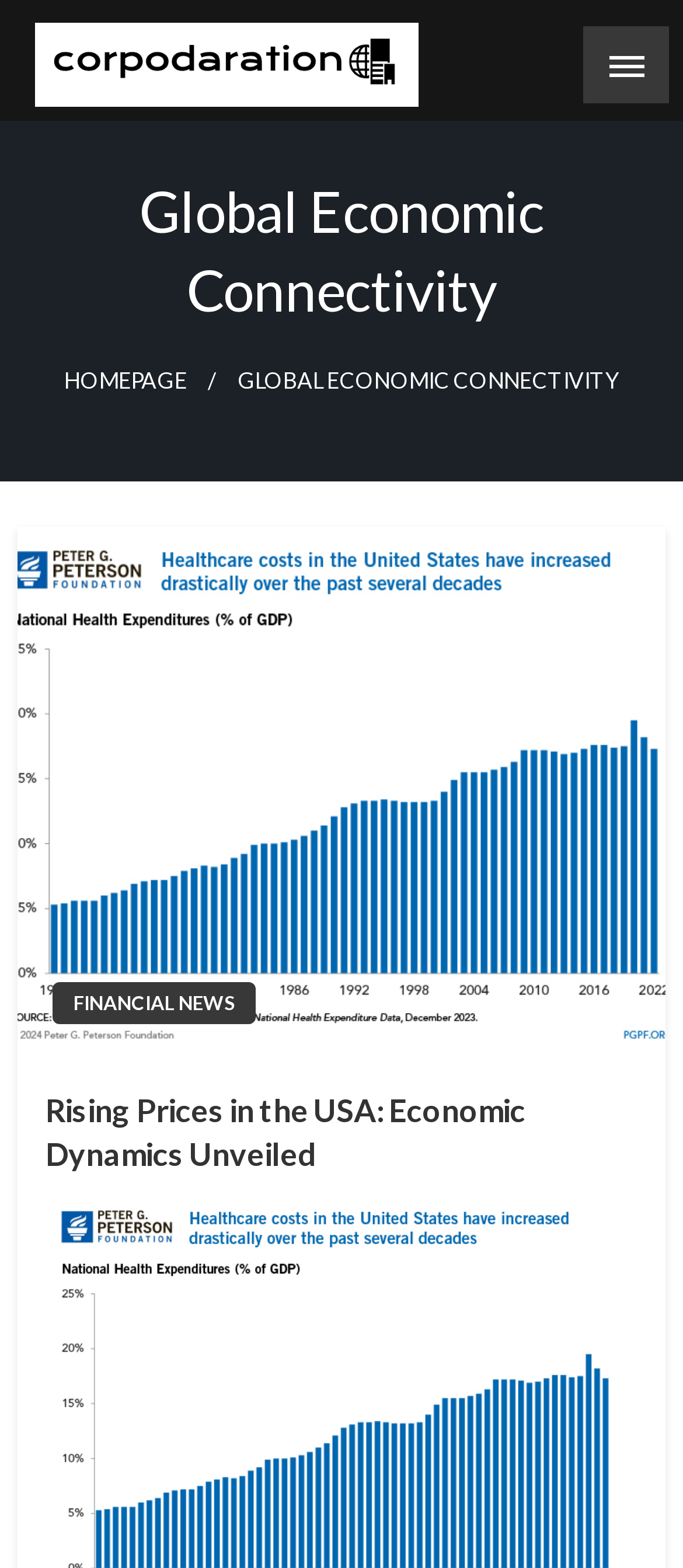Is there a mobile menu? Please answer the question using a single word or phrase based on the image.

Yes